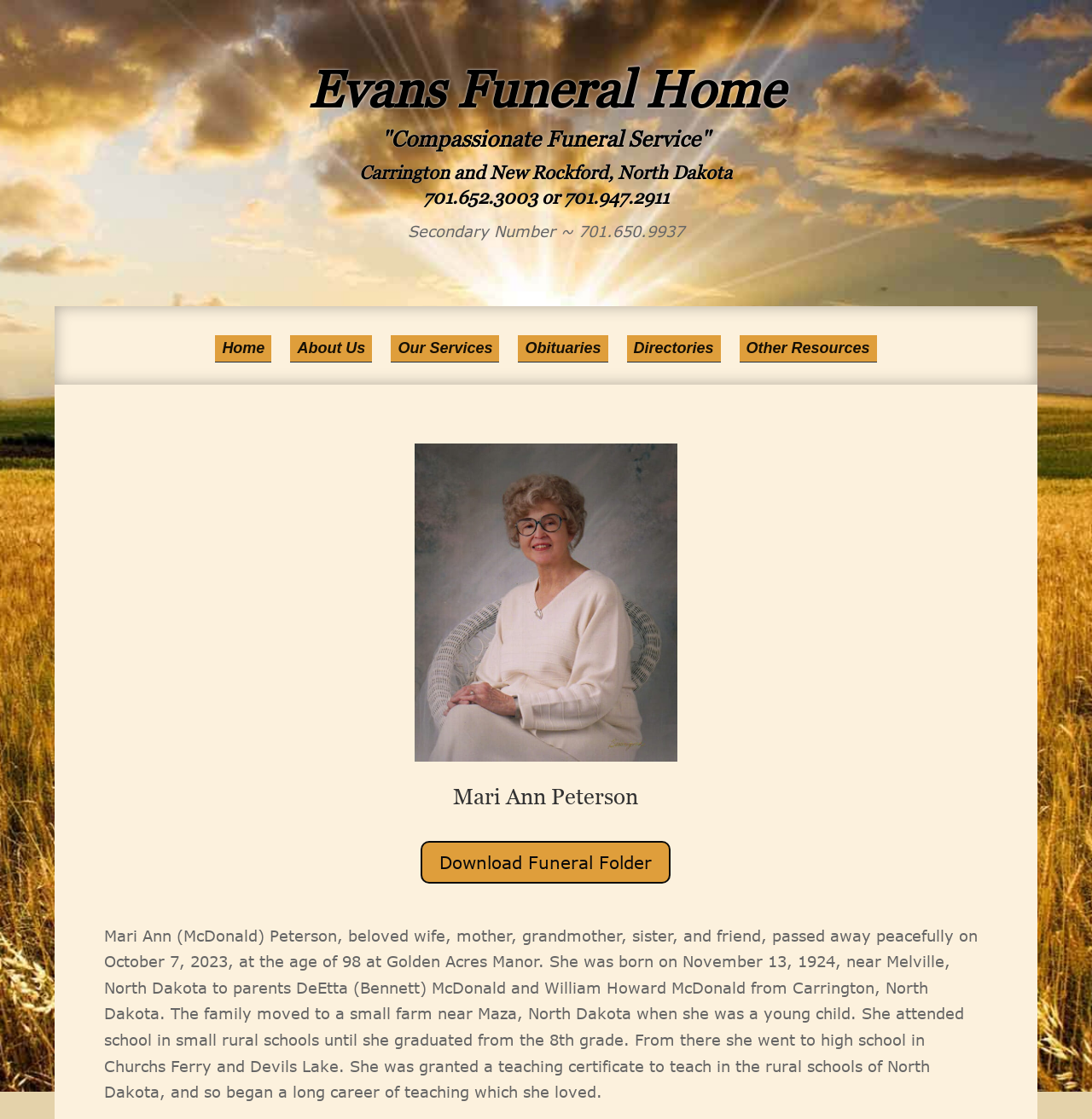Find the headline of the webpage and generate its text content.

Evans Funeral Home